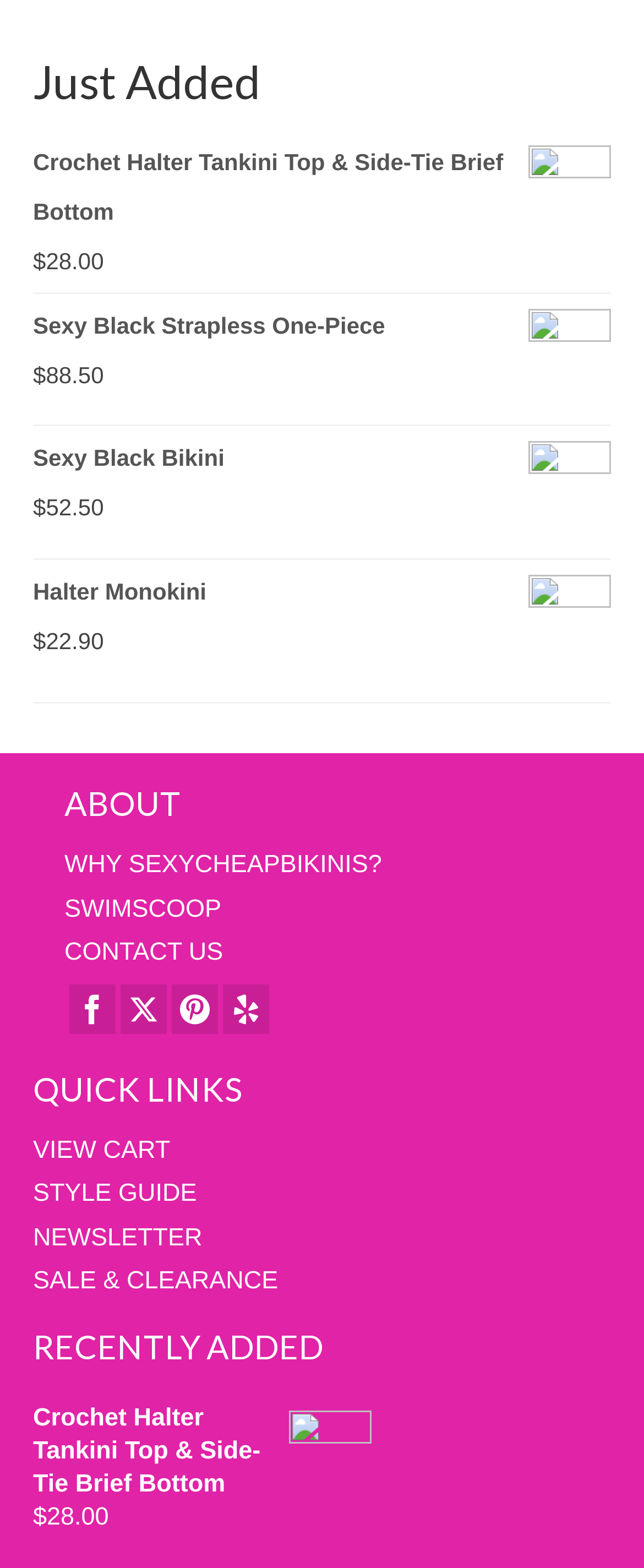Give a one-word or phrase response to the following question: What is the price of 'Sexy Black Strapless One-Piece'?

$88.50